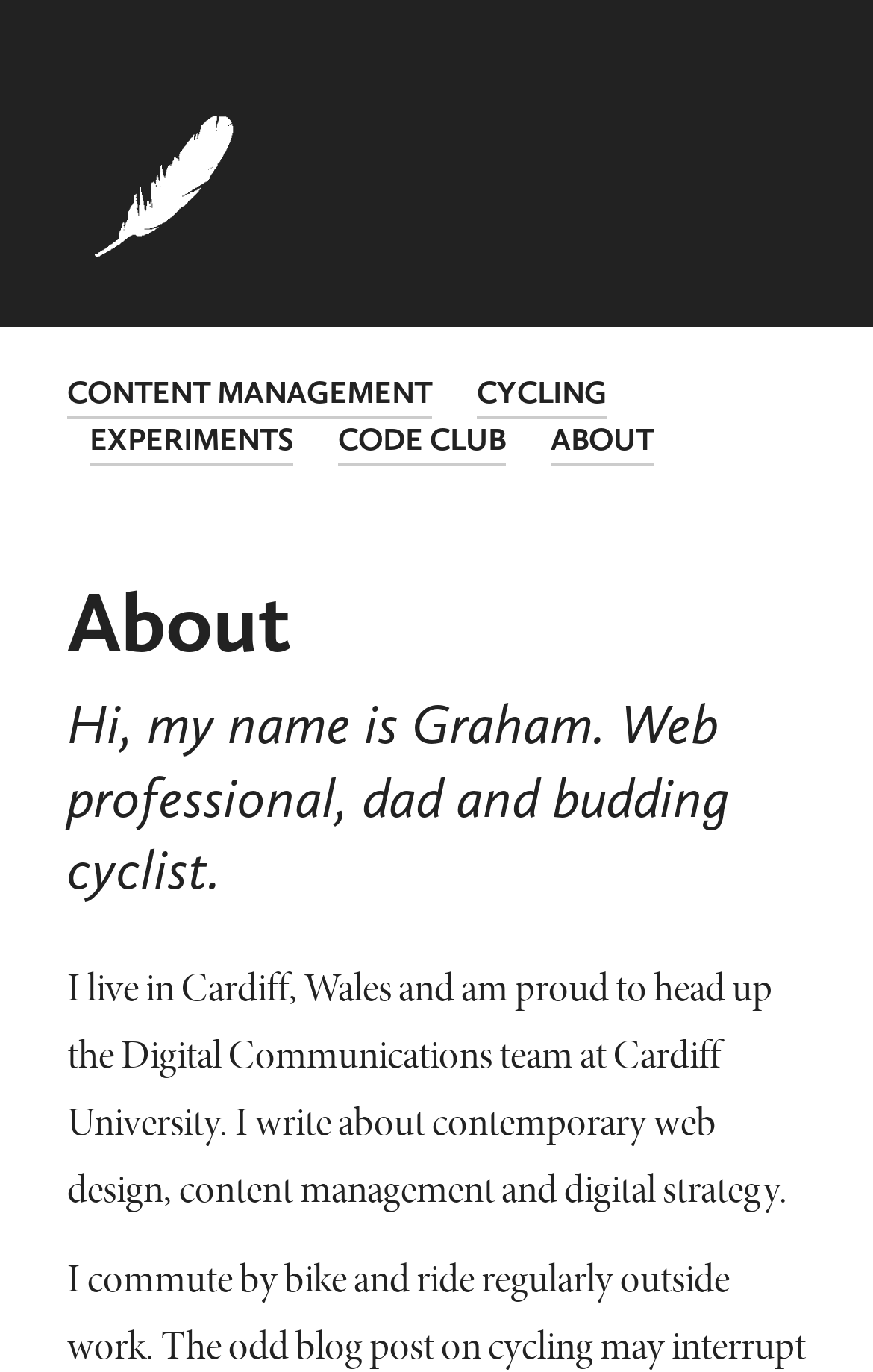Given the element description "Code Club" in the screenshot, predict the bounding box coordinates of that UI element.

[0.387, 0.305, 0.579, 0.339]